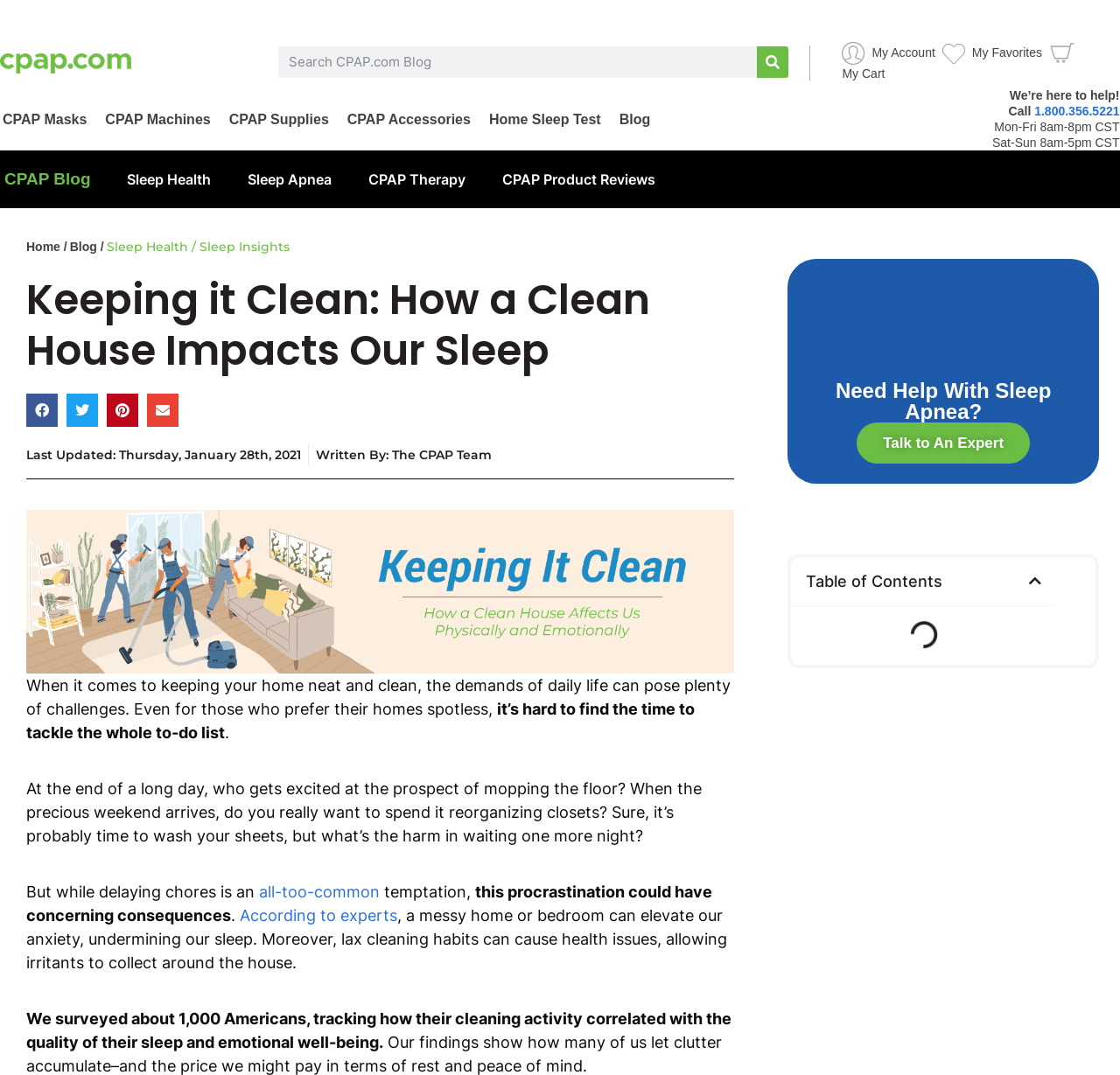Provide the text content of the webpage's main heading.

Keeping it Clean: How a Clean House Impacts Our Sleep